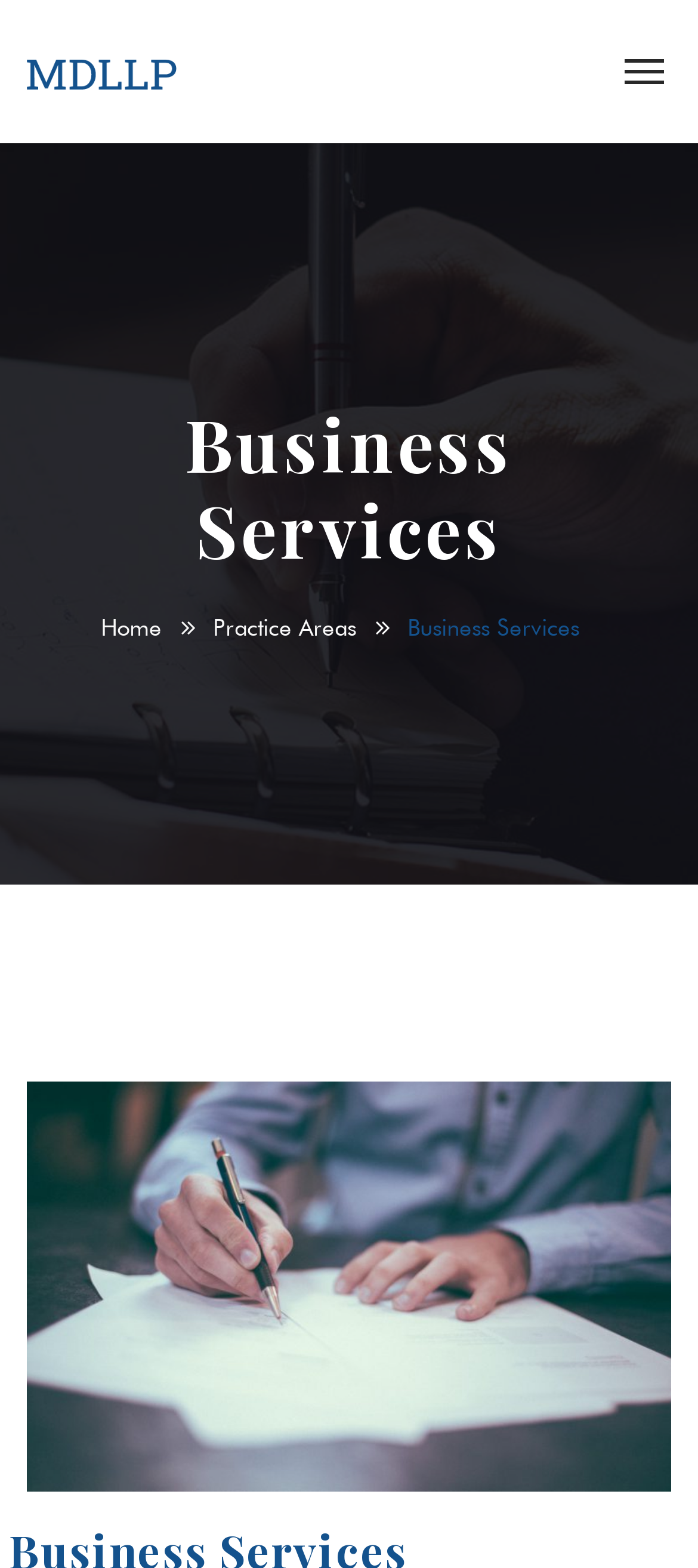Is the law firm's name on the top left of the webpage?
Use the screenshot to answer the question with a single word or phrase.

Yes